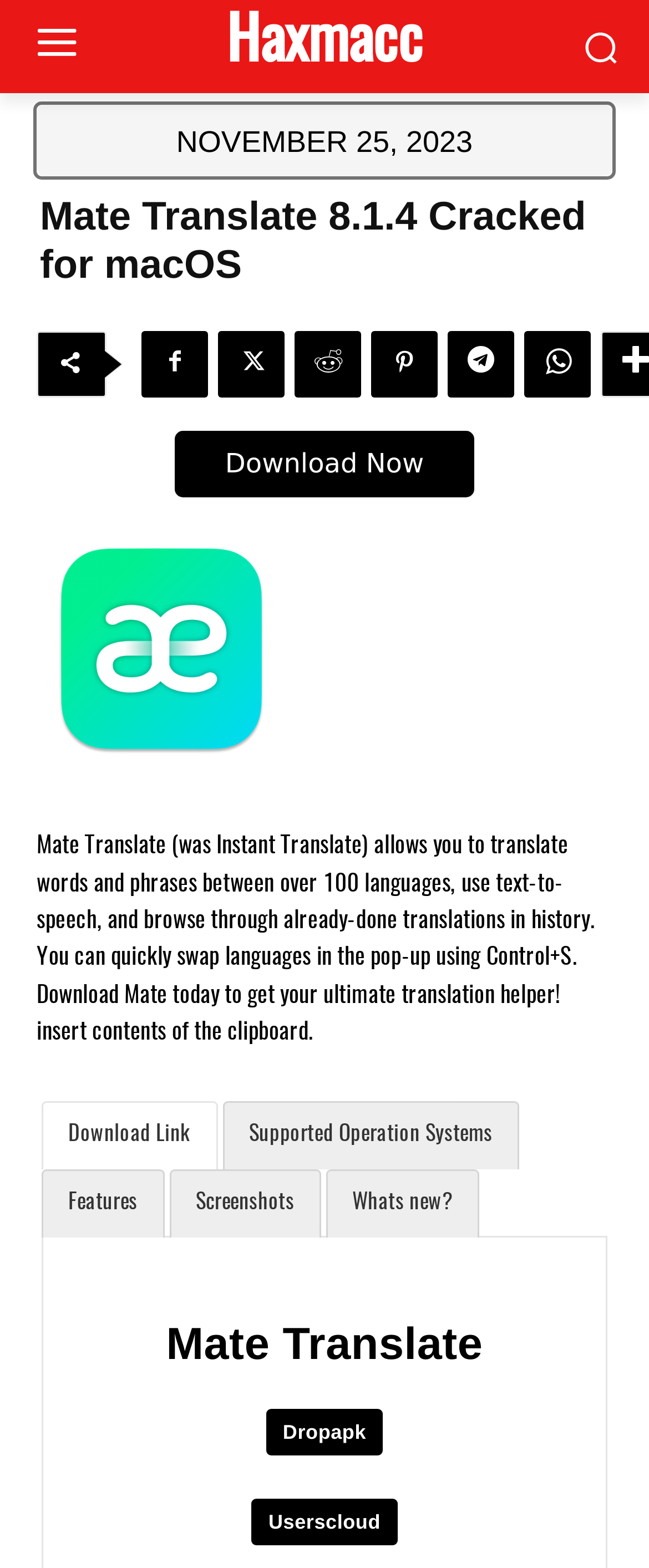What is the purpose of the 'Download Now' button?
Based on the visual details in the image, please answer the question thoroughly.

I inferred the answer by looking at the button element 'Download Now' and its position on the webpage, which suggests that it is used to download the Mate Translate software.